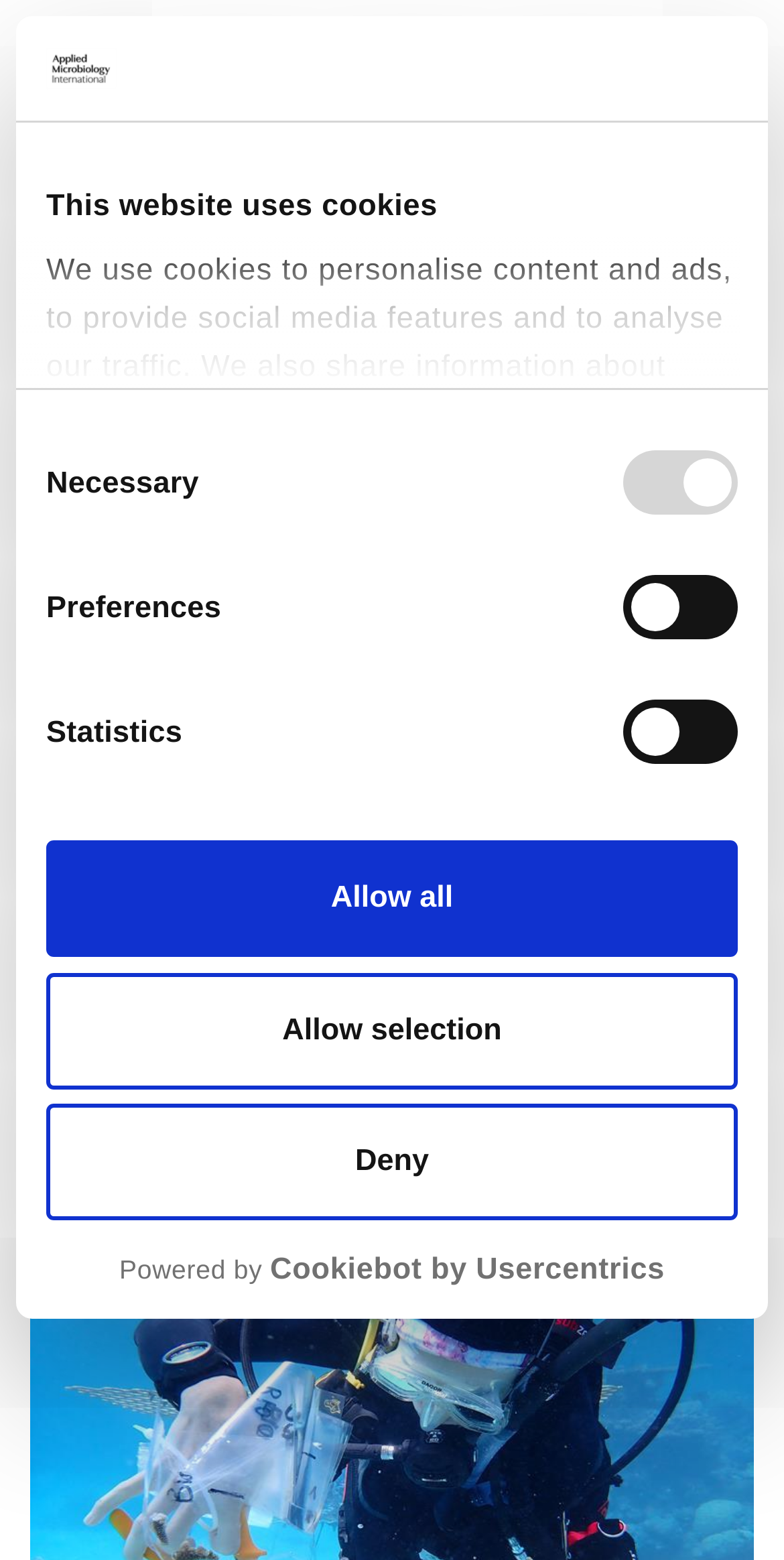Please determine the bounding box coordinates of the section I need to click to accomplish this instruction: "Search in the resource library".

[0.131, 0.168, 0.672, 0.198]